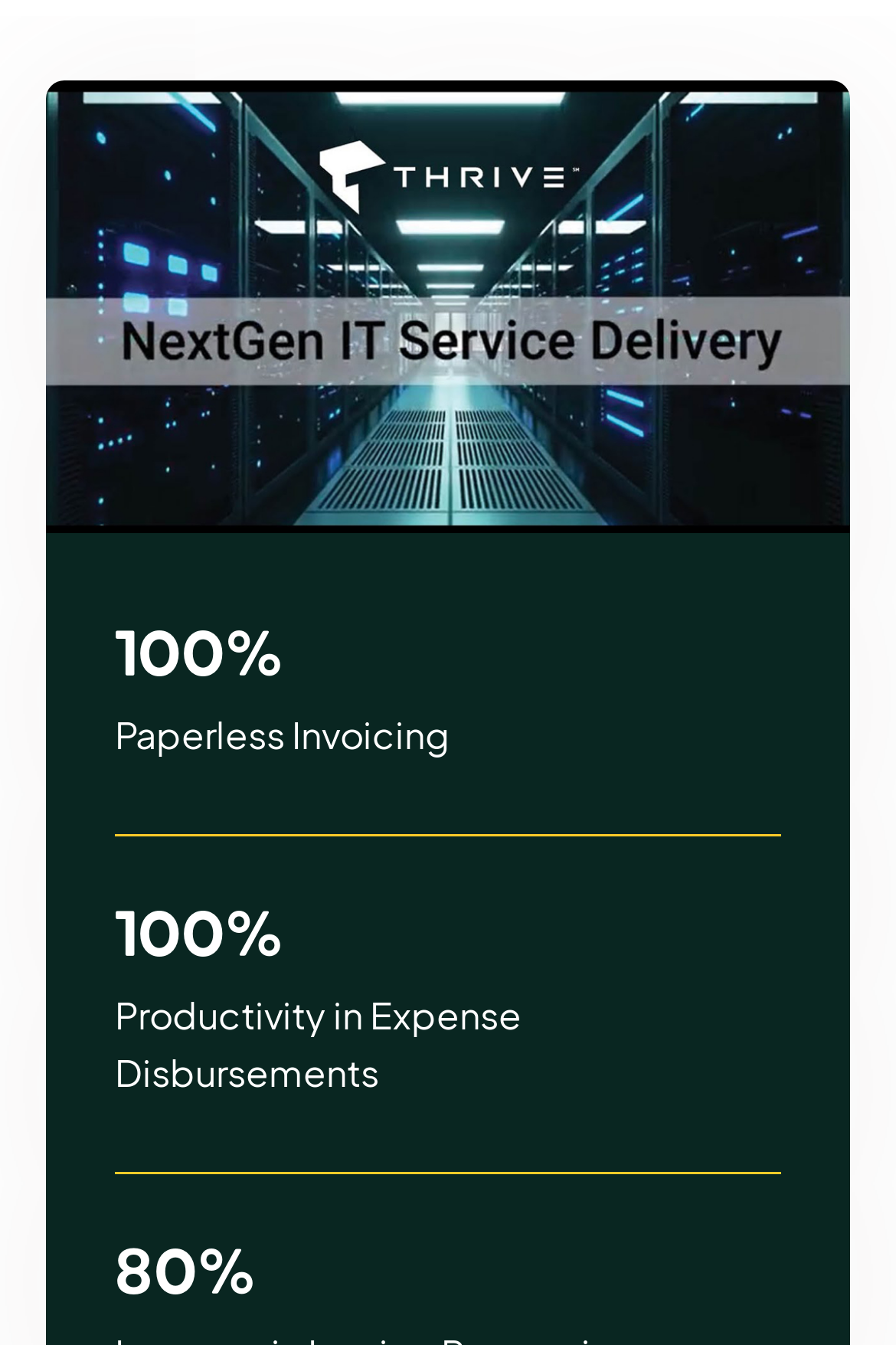Determine the bounding box coordinates for the HTML element described here: "parent_node: Inquire Now name="pro[]" value="3244"".

None